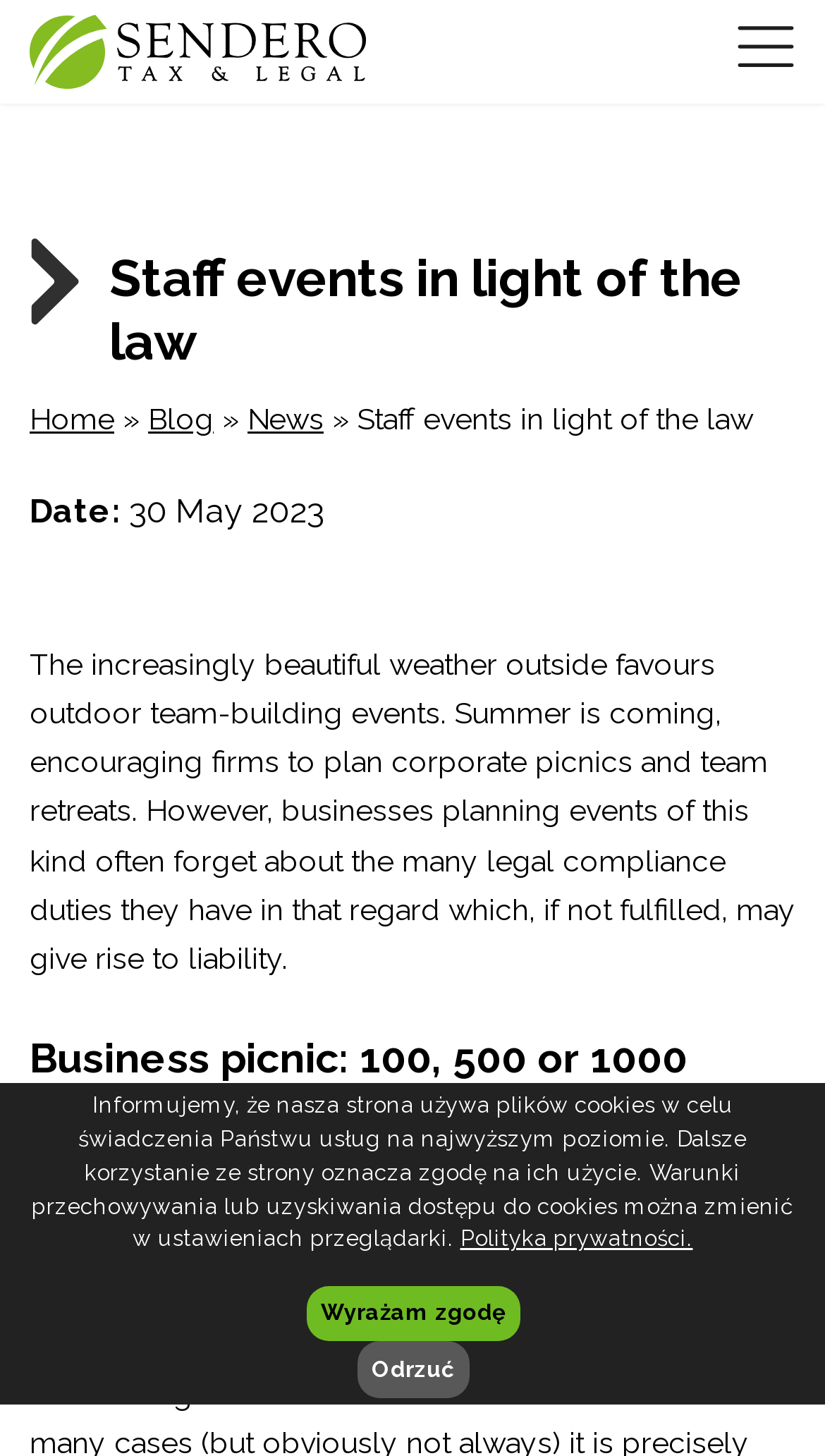What is the date of the article?
Give a detailed explanation using the information visible in the image.

I found the date of the article by looking at the text 'Date: 30 May 2023' which is located below the navigation menu.